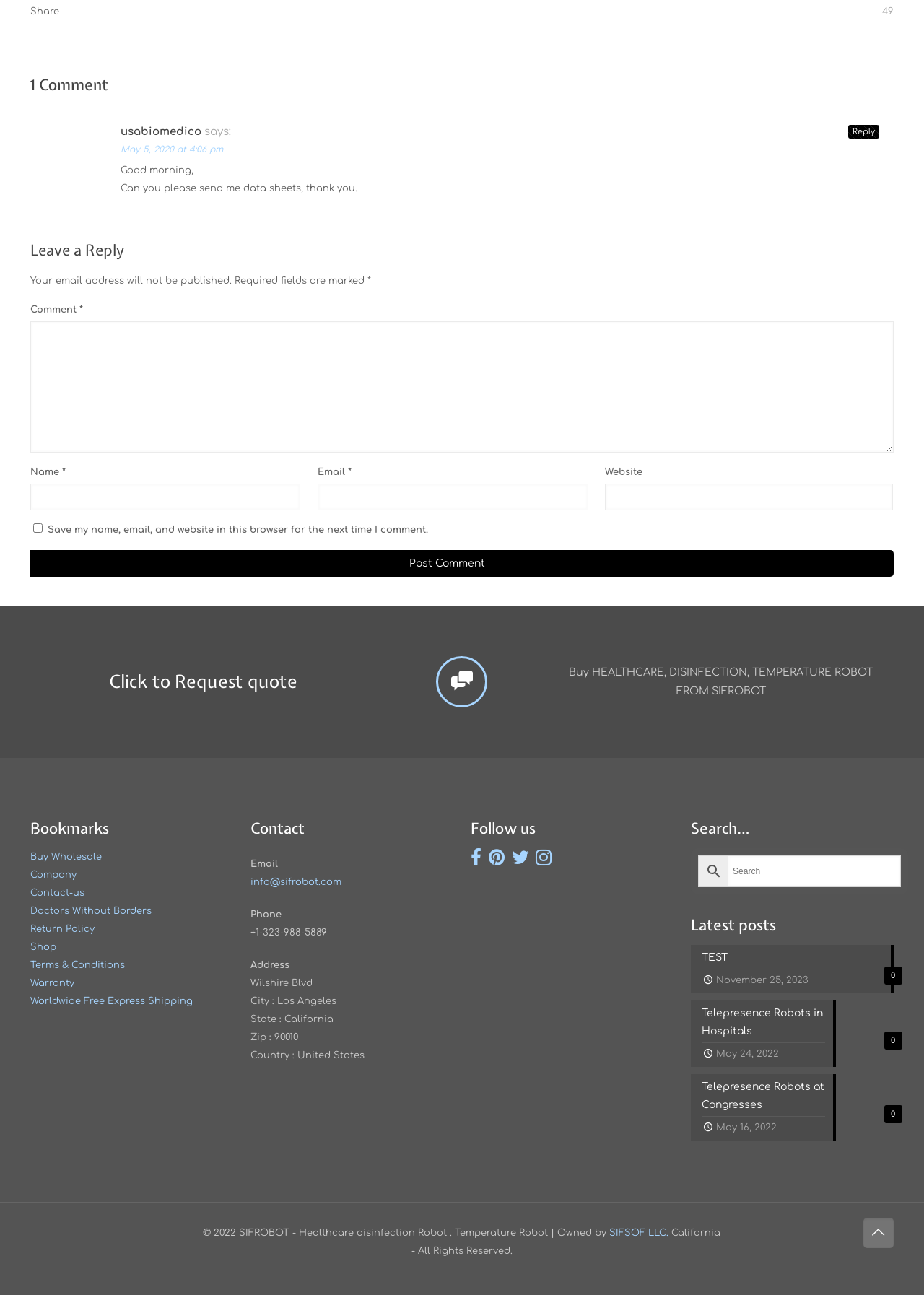Use the details in the image to answer the question thoroughly: 
How many comments are there on this article?

I saw the '1 Comment' heading at the top of the page, which indicates that there is only one comment on this article.